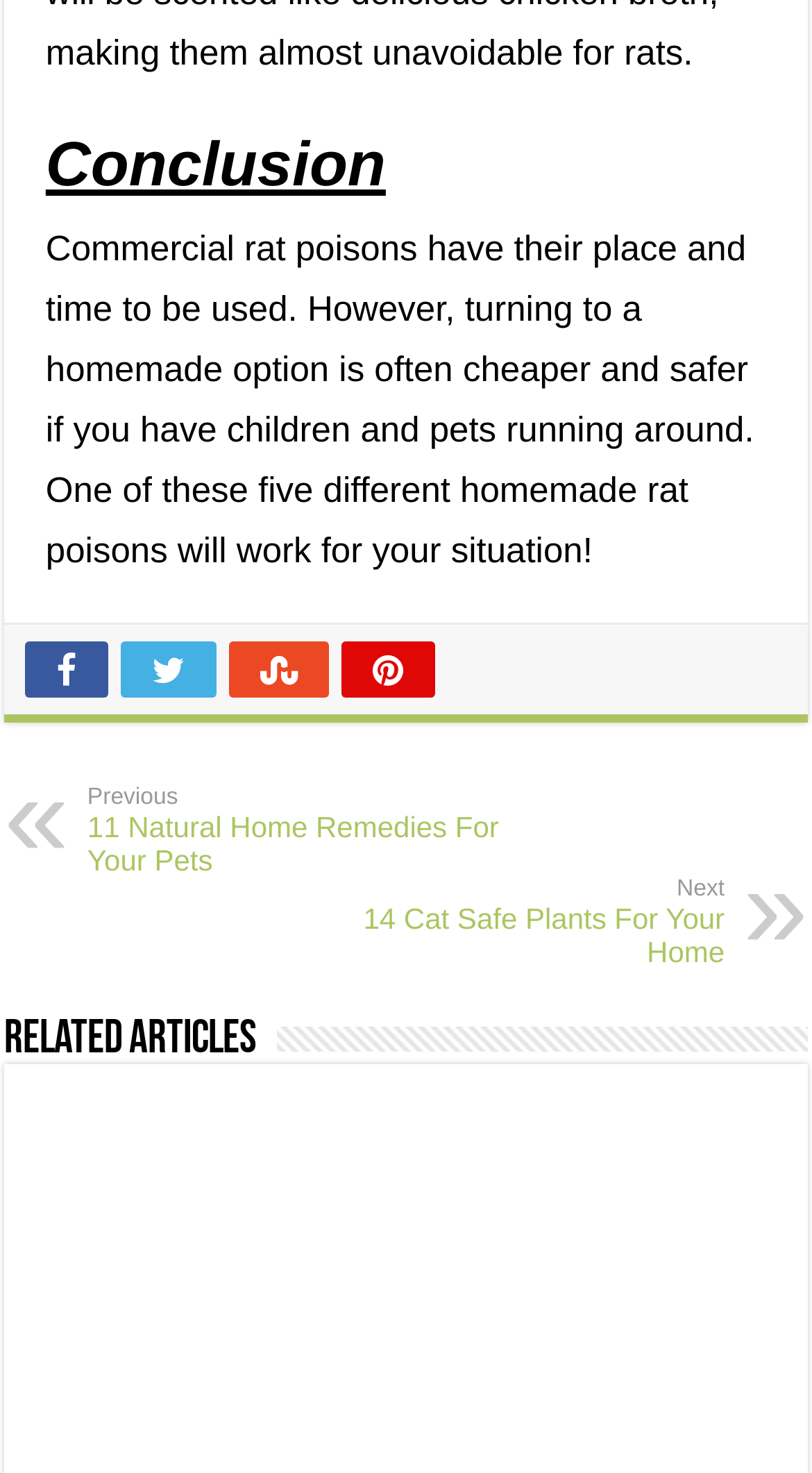Locate the UI element described as follows: "Facebook". Return the bounding box coordinates as four float numbers between 0 and 1 in the order [left, top, right, bottom].

[0.031, 0.435, 0.133, 0.473]